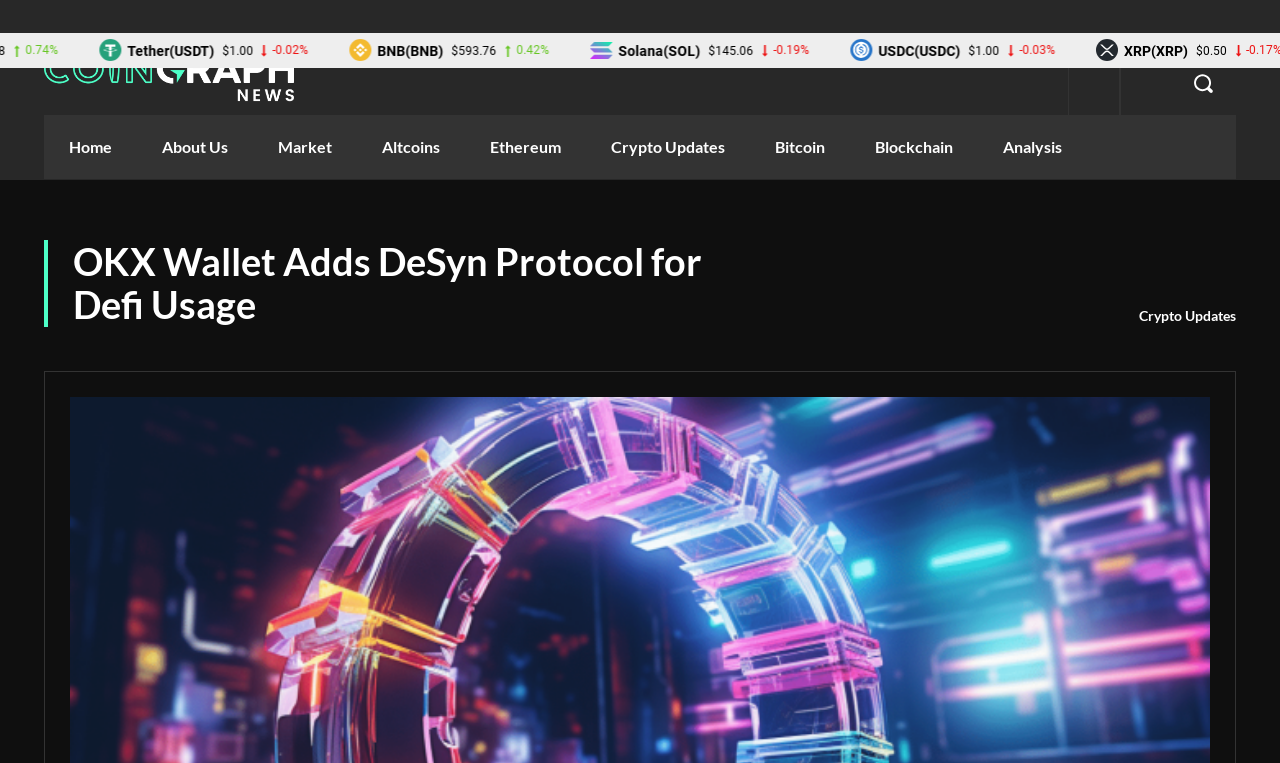What is the percentage change of USDC?
Examine the image closely and answer the question with as much detail as possible.

I found the percentage change of USDC by looking at the StaticText element that displays the percentage change of USDC, which is '-0.03%'. This element is located next to the 'USDC(USDC)' text.